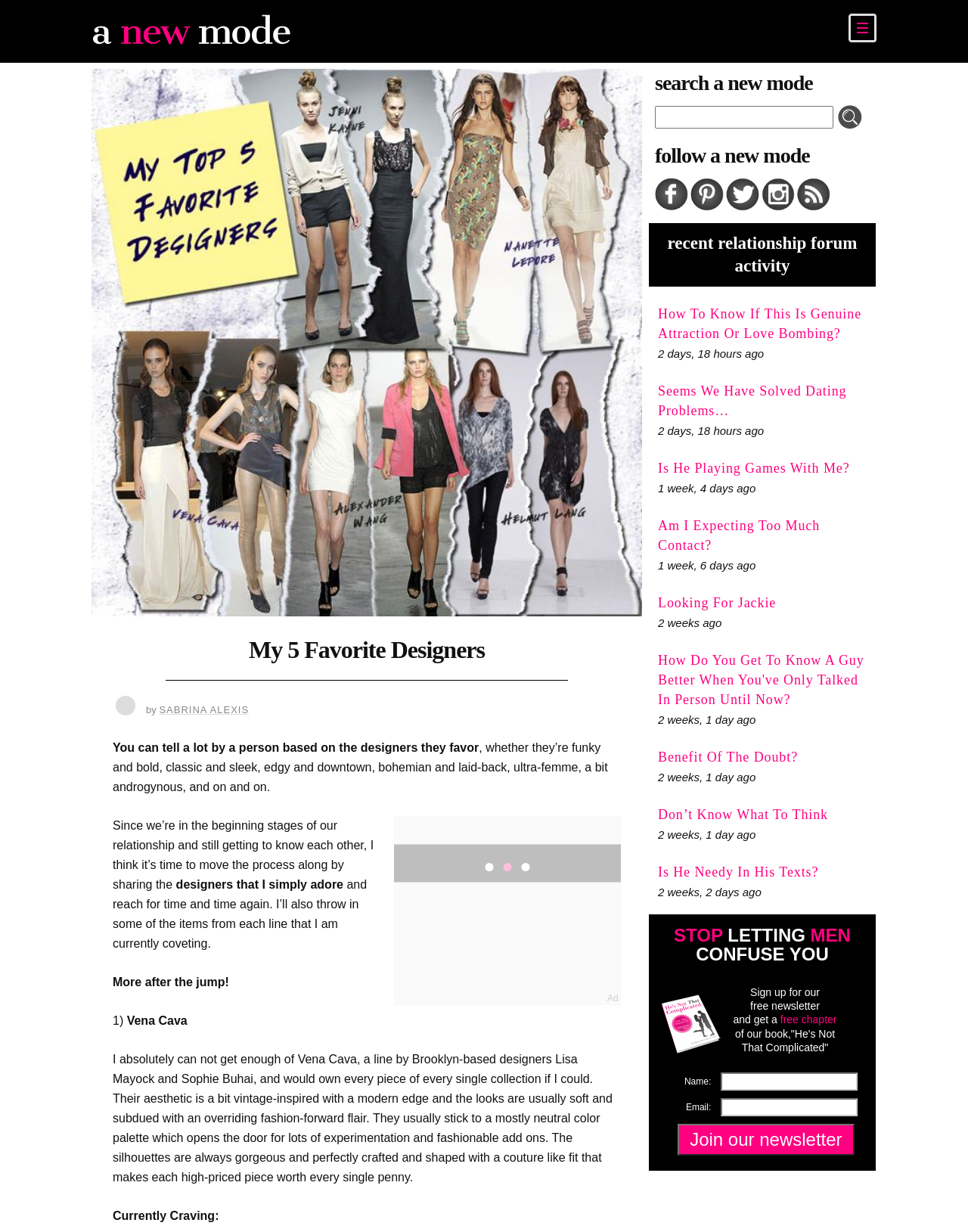Please determine the bounding box coordinates, formatted as (top-left x, top-left y, bottom-right x, bottom-right y), with all values as floating point numbers between 0 and 1. Identify the bounding box of the region described as: a new mode

[0.088, 0.004, 0.316, 0.047]